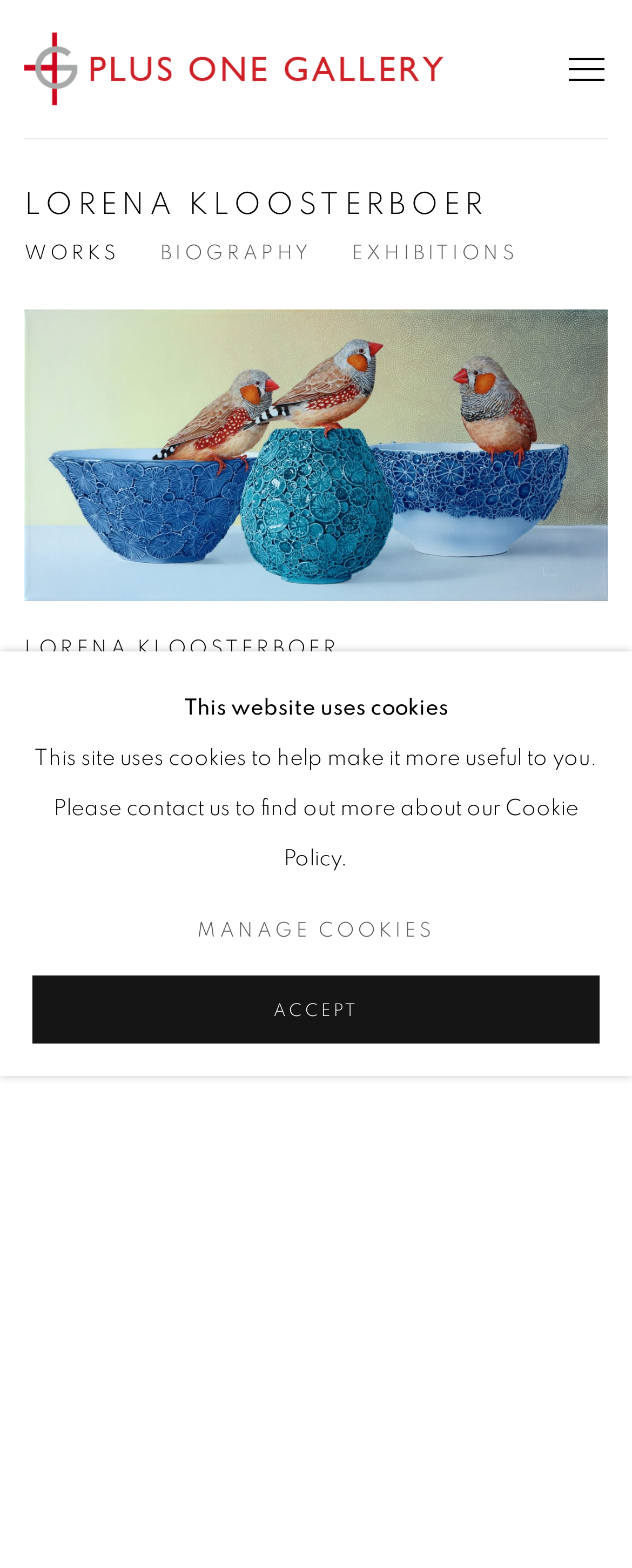What is the title of the artwork shown?
Please respond to the question with as much detail as possible.

The title of the artwork shown is obtained from the link element 'Lorena Kloosterboer, Tempus ad Requiem LI LORENA KLOOSTERBOER Tempus ad Requiem LI Acrylic on canvas 30 x 60 cm' which is a child element of the navigation 'Artist sections'.